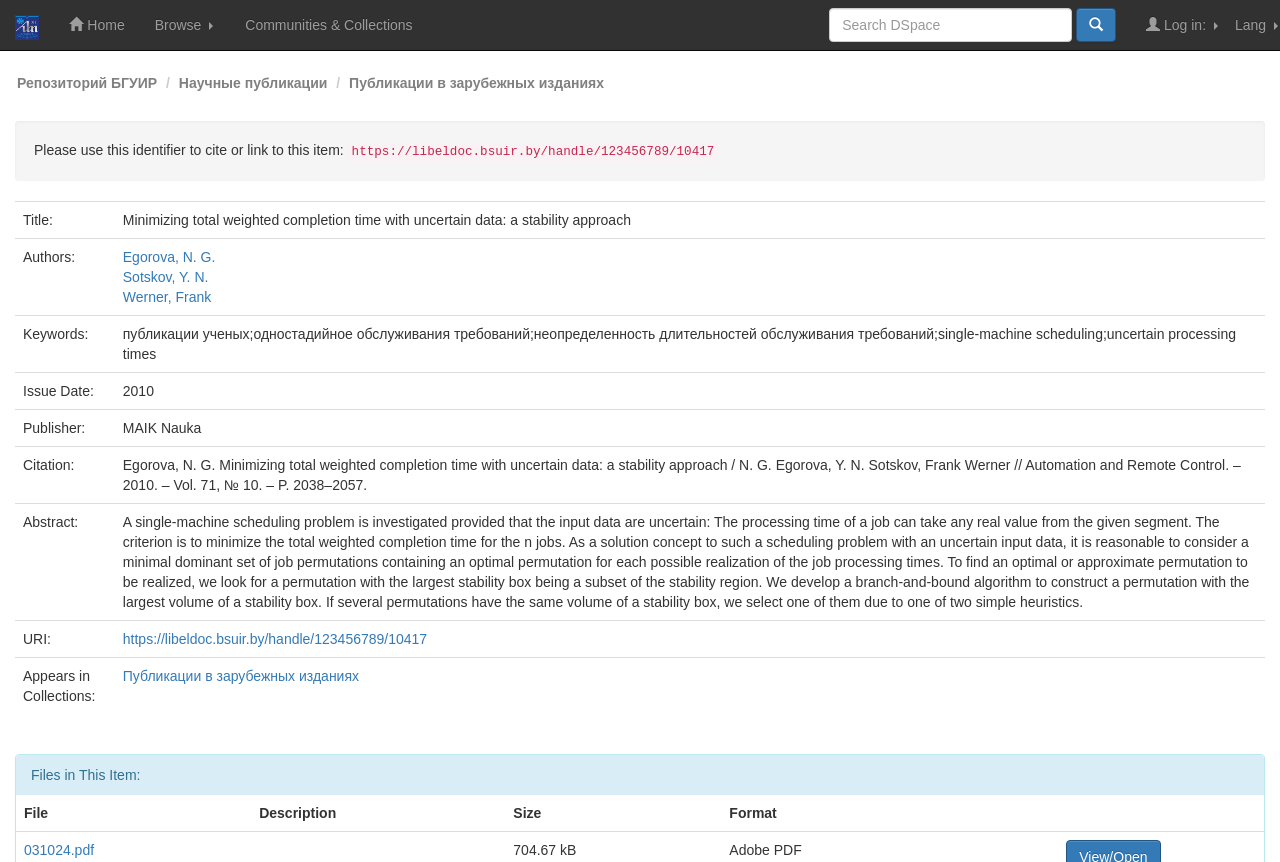Given the webpage screenshot, identify the bounding box of the UI element that matches this description: "alt="DSpace logo"".

[0.0, 0.0, 0.043, 0.058]